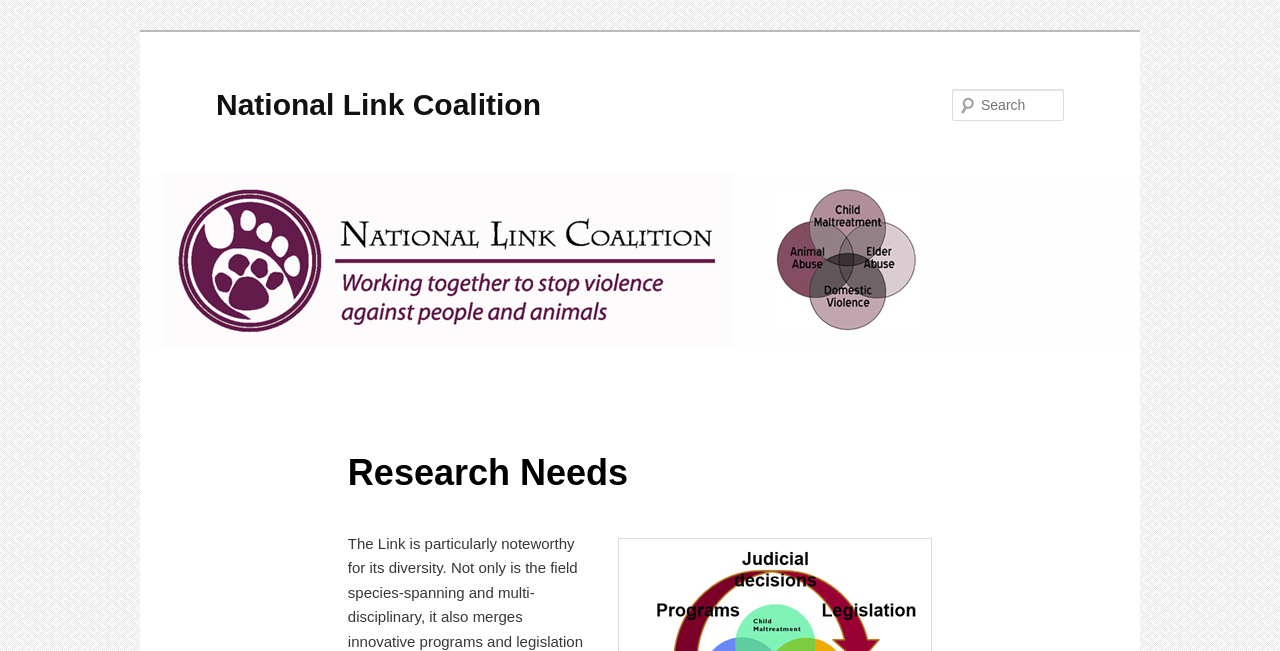Please determine and provide the text content of the webpage's heading.

National Link Coalition